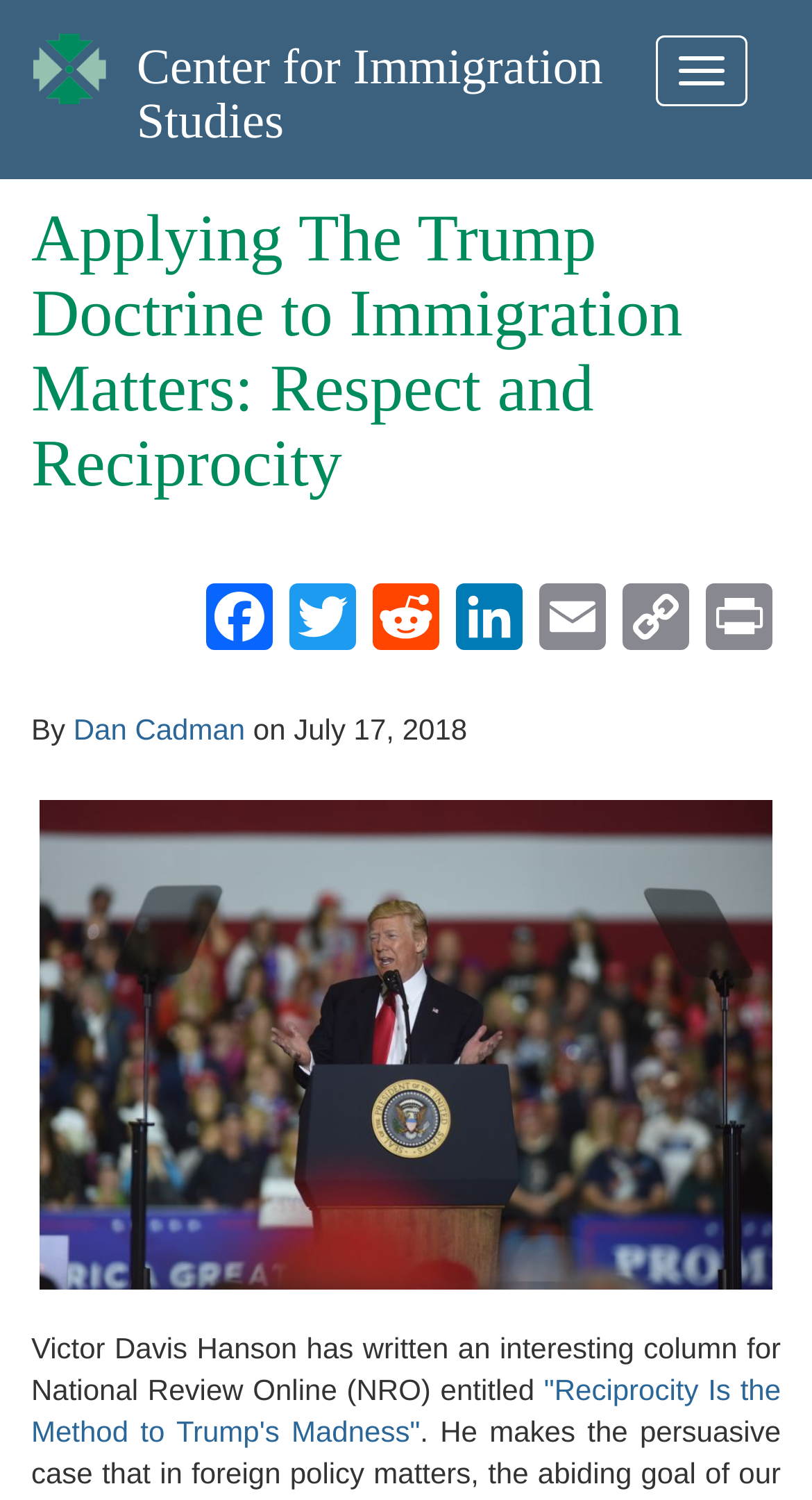What is the date of the article? Based on the image, give a response in one word or a short phrase.

July 17, 2018